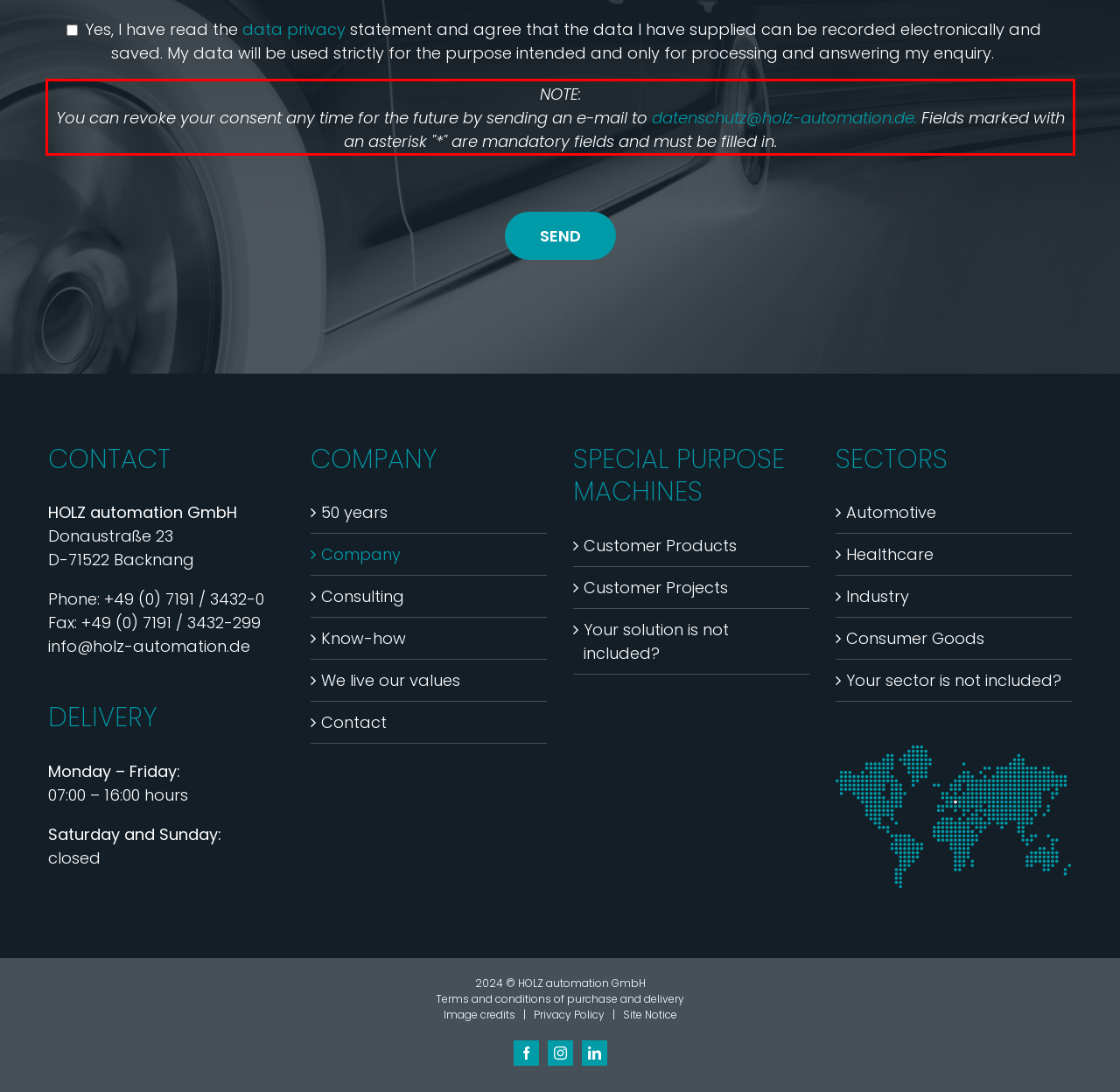You are looking at a screenshot of a webpage with a red rectangle bounding box. Use OCR to identify and extract the text content found inside this red bounding box.

NOTE: You can revoke your consent any time for the future by sending an e-mail to datenschutz@holz-automation.de. Fields marked with an asterisk "*" are mandatory fields and must be filled in.